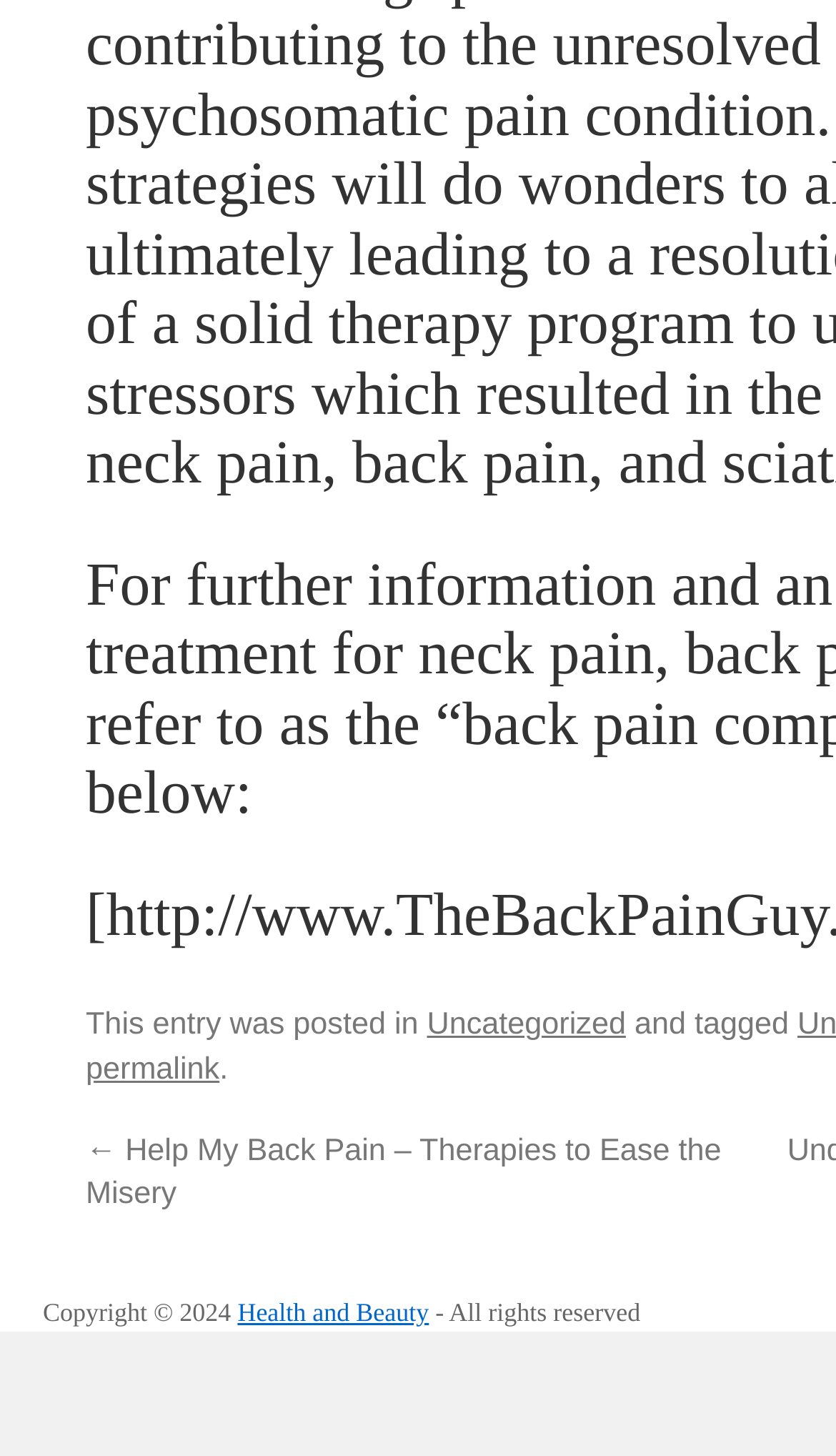Use a single word or phrase to answer the question:
What category is the latest article in?

Uncategorized